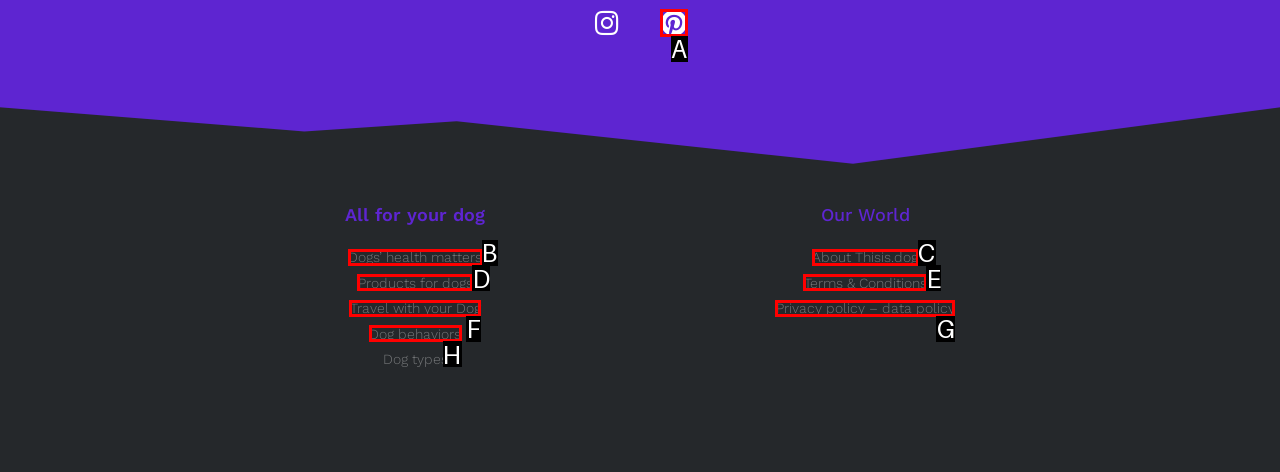Select the letter of the option that corresponds to: Runner Rug
Provide the letter from the given options.

None